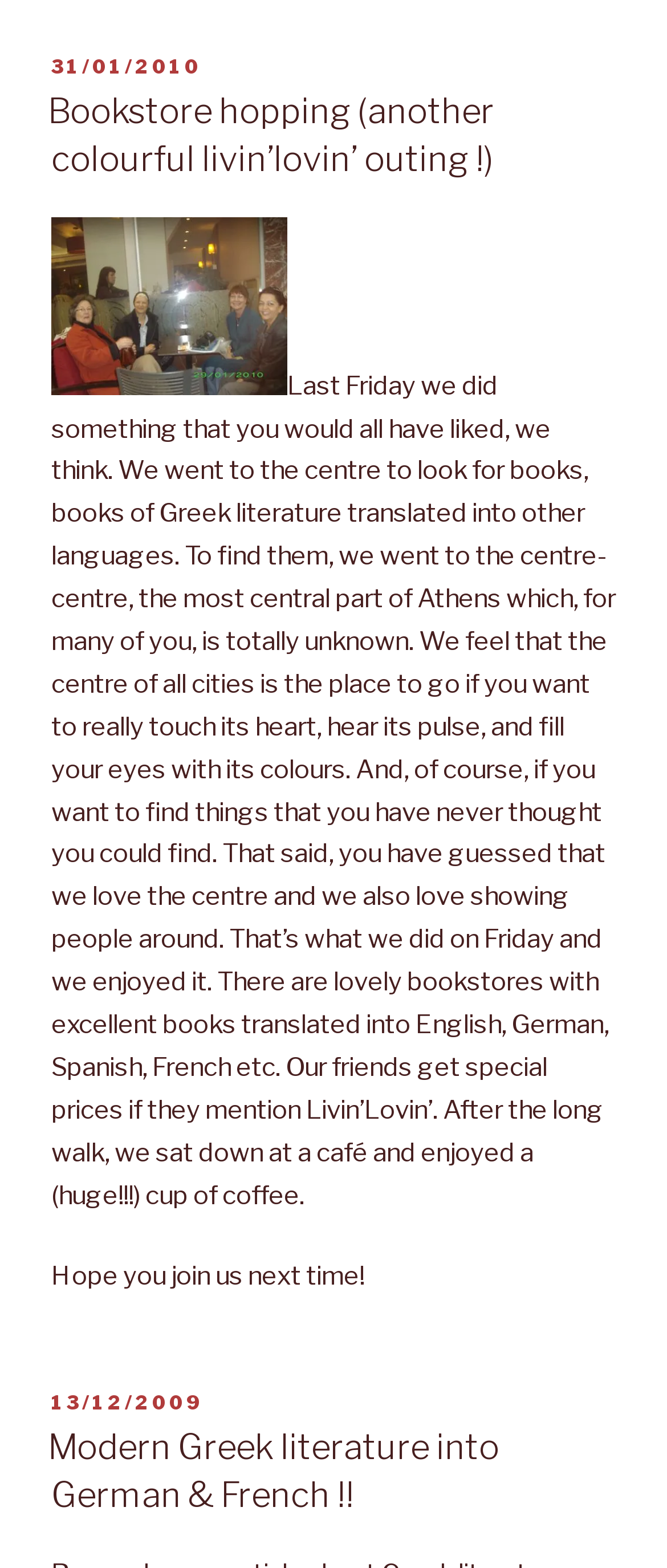Determine the bounding box coordinates for the HTML element mentioned in the following description: "13/12/200913/12/2009". The coordinates should be a list of four floats ranging from 0 to 1, represented as [left, top, right, bottom].

[0.077, 0.887, 0.305, 0.903]